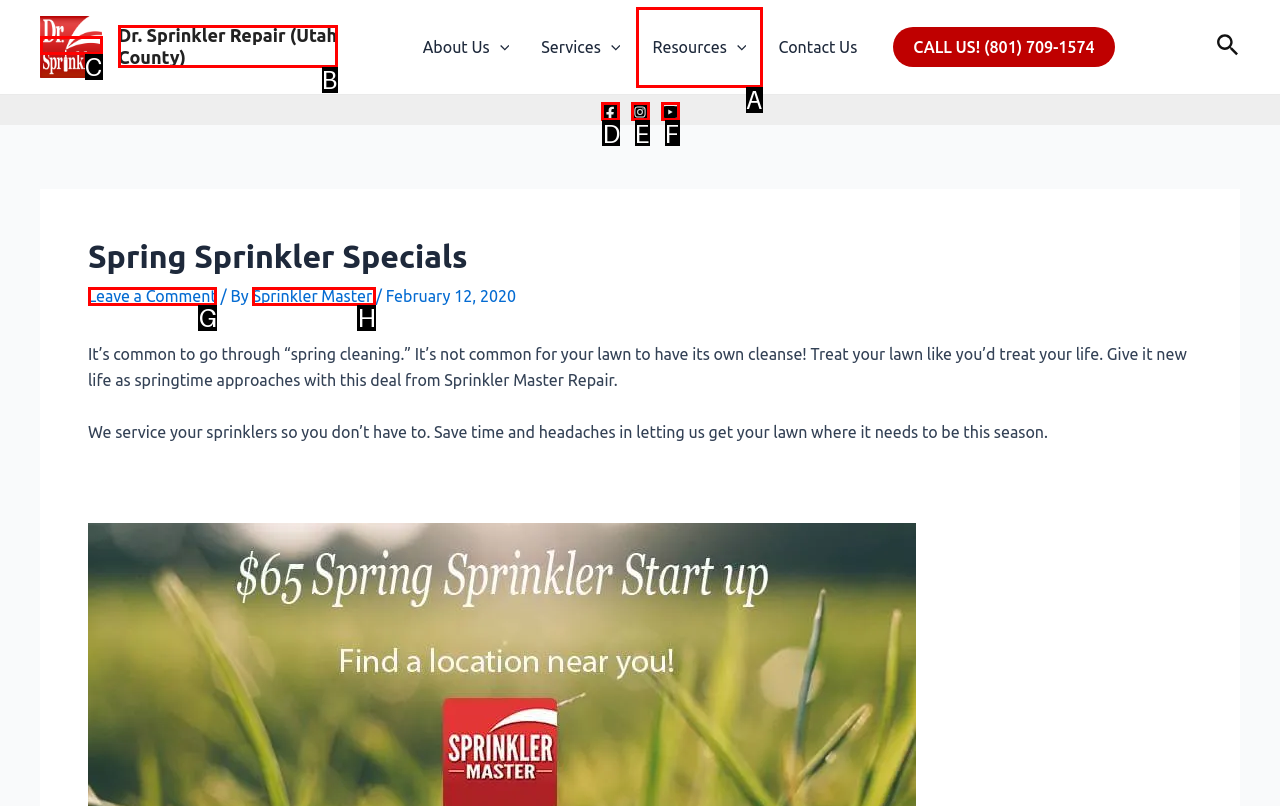Identify the correct UI element to click on to achieve the task: Visit Facebook page. Provide the letter of the appropriate element directly from the available choices.

D